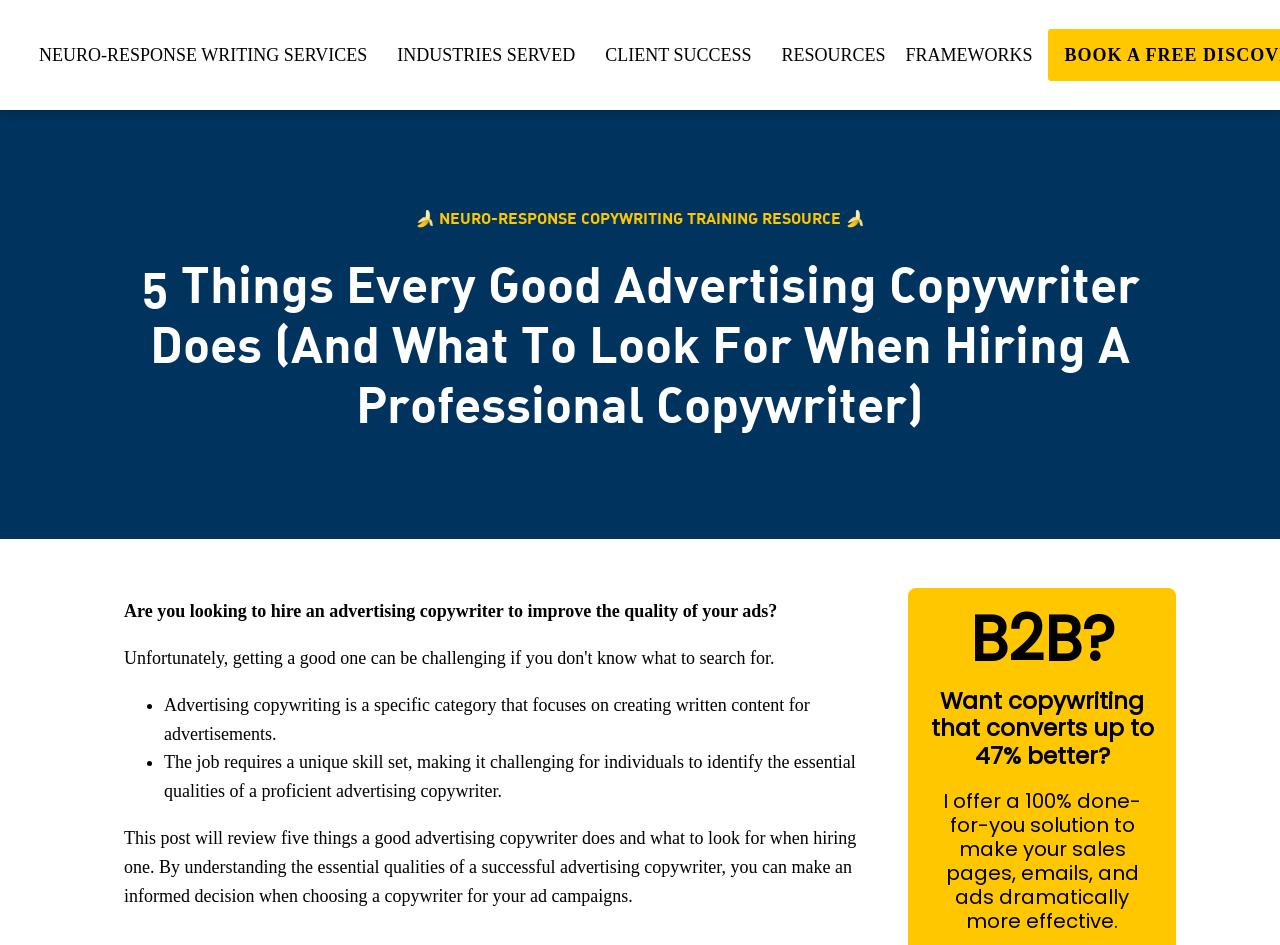What is the benefit of the copywriting service offered?
Based on the image, answer the question in a detailed manner.

The webpage mentions that the copywriting service offered can make sales pages, emails, and ads dramatically more effective, with a conversion rate up to 47% better.